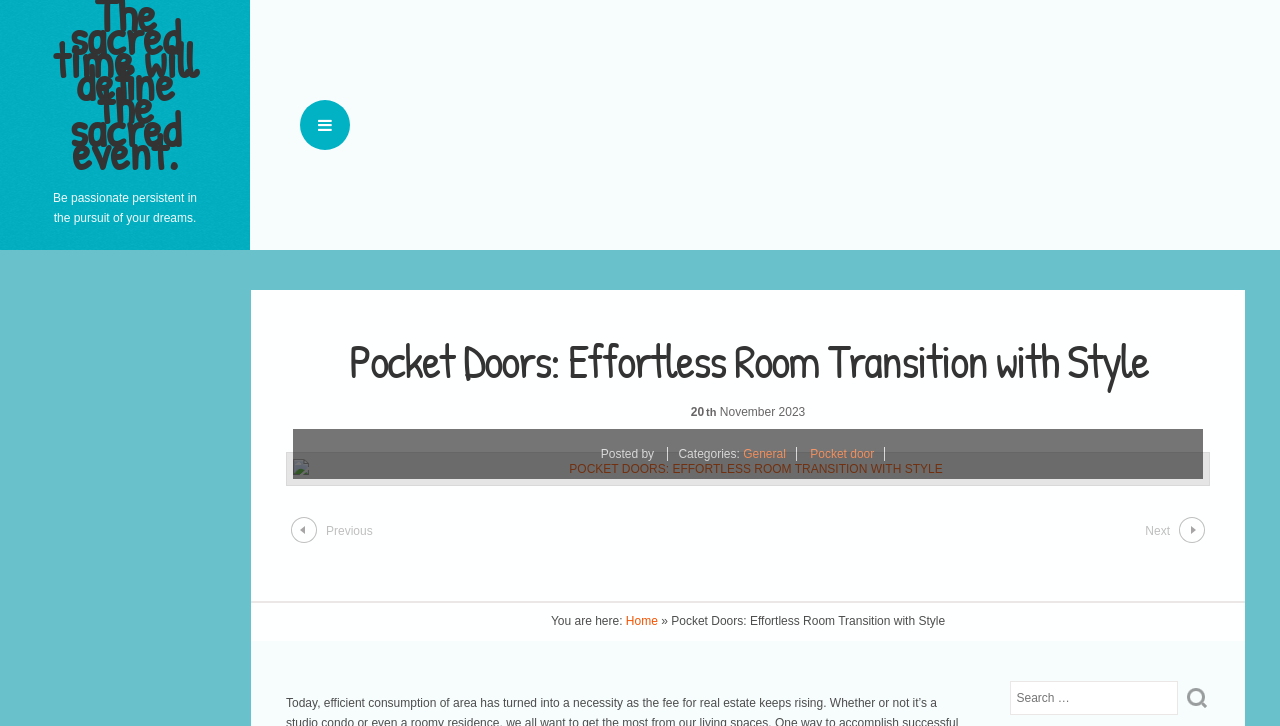What is the navigation button above the search bar?
Look at the image and construct a detailed response to the question.

I found the navigation button above the search bar by looking at the button element located below the search textbox. The button has the text 'Search'.